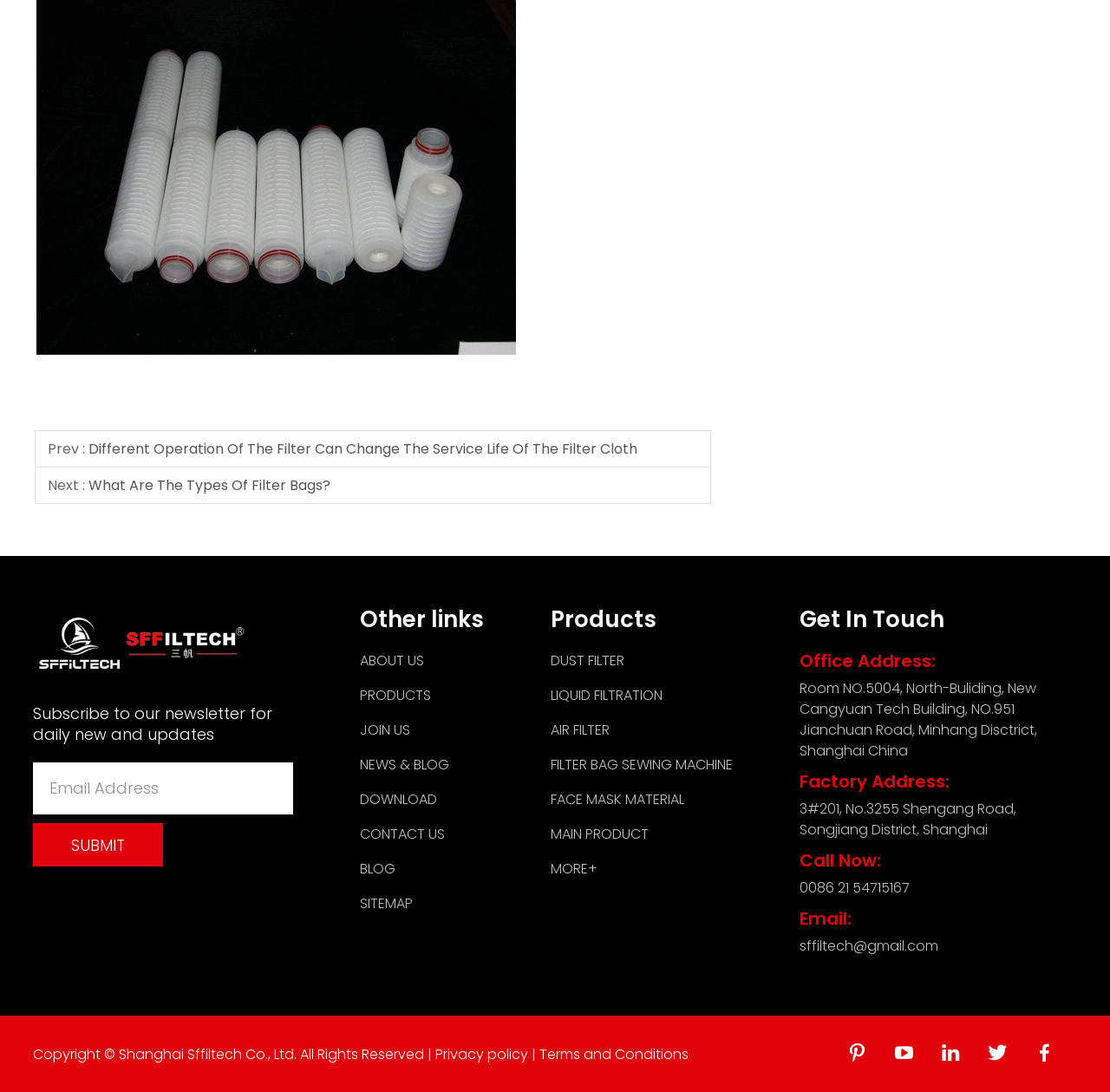What is the purpose of the textbox?
Using the image as a reference, answer with just one word or a short phrase.

To enter email address